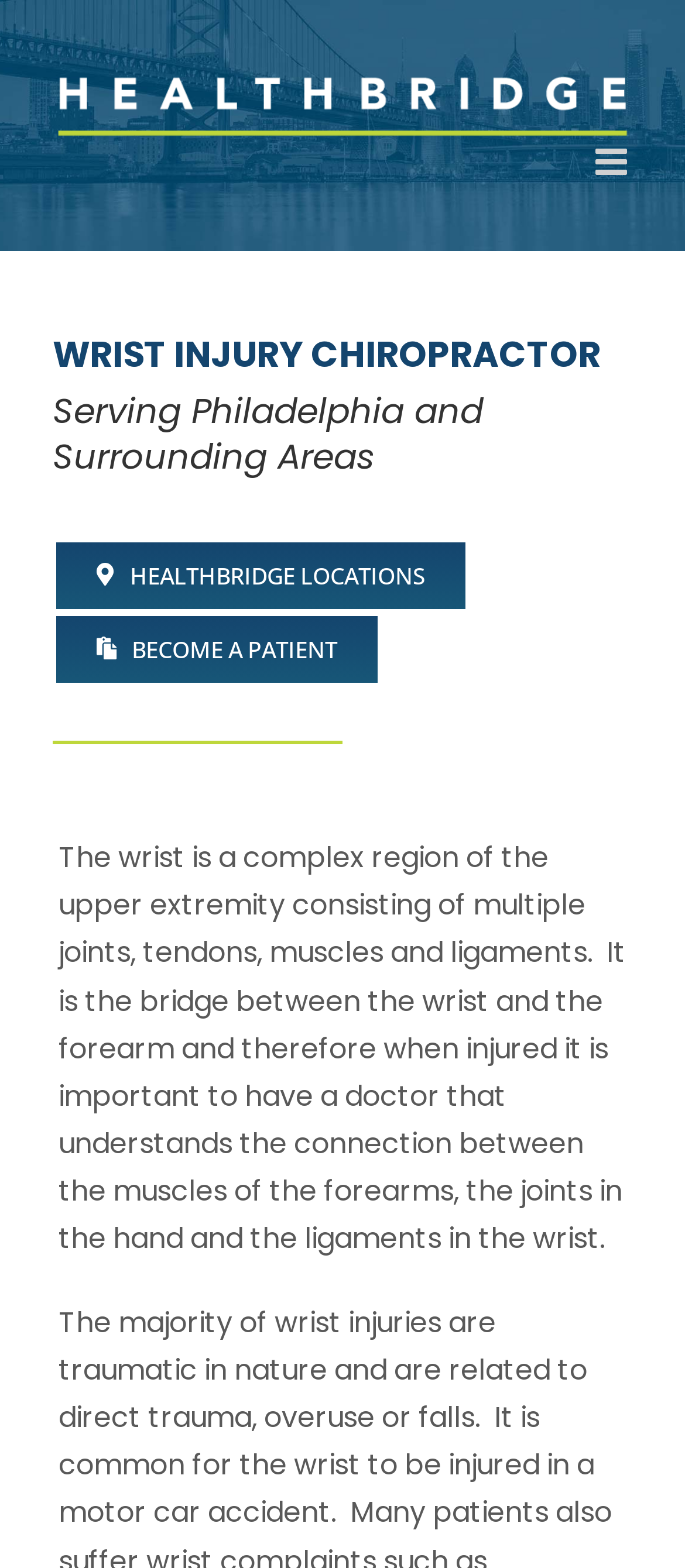Provide a brief response in the form of a single word or phrase:
What is the importance of a doctor's understanding in wrist injuries?

Understanding connection between muscles, joints, and ligaments